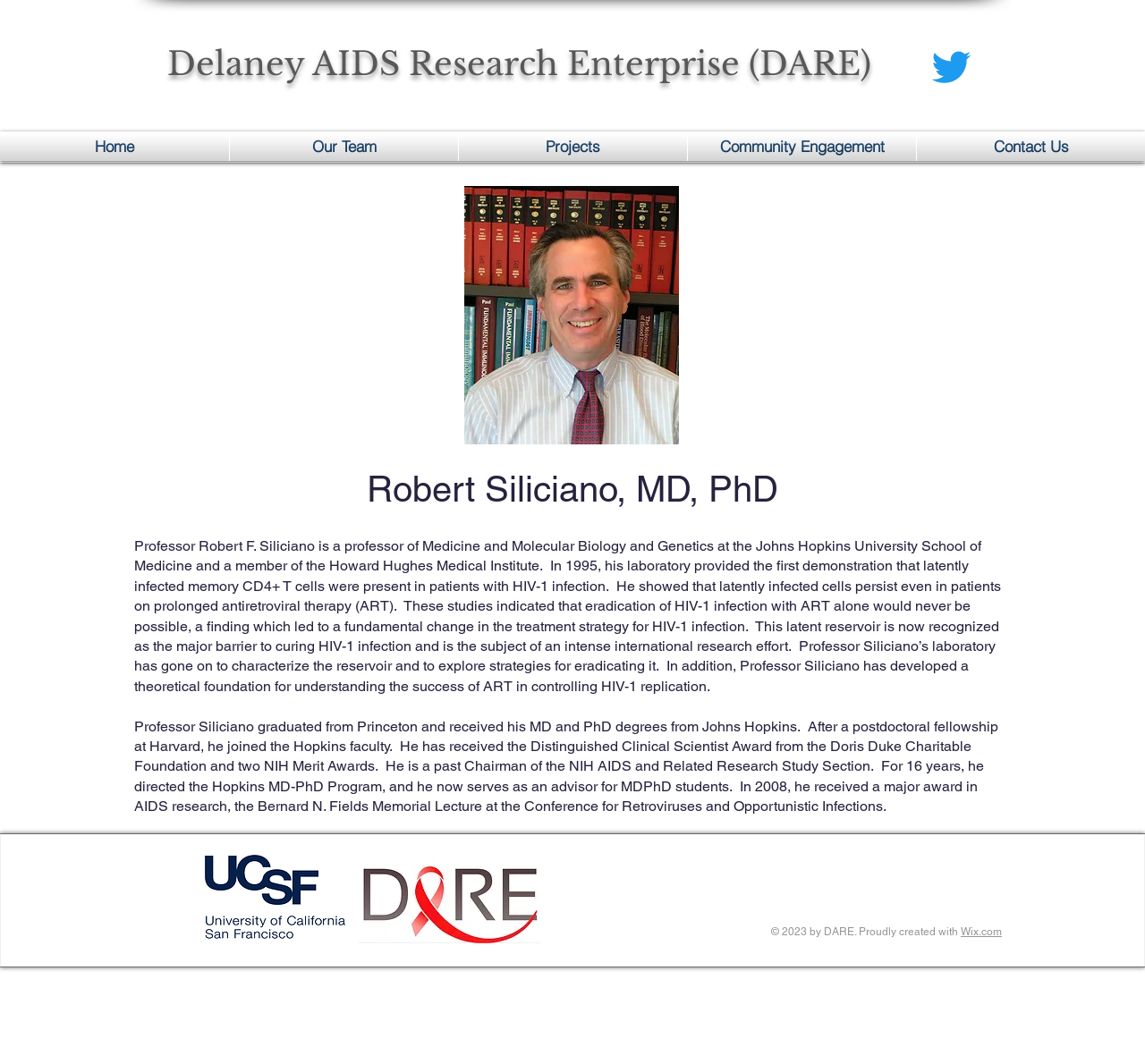Using the element description provided, determine the bounding box coordinates in the format (top-left x, top-left y, bottom-right x, bottom-right y). Ensure that all values are floating point numbers between 0 and 1. Element description: Contact Us

[0.801, 0.124, 1.0, 0.151]